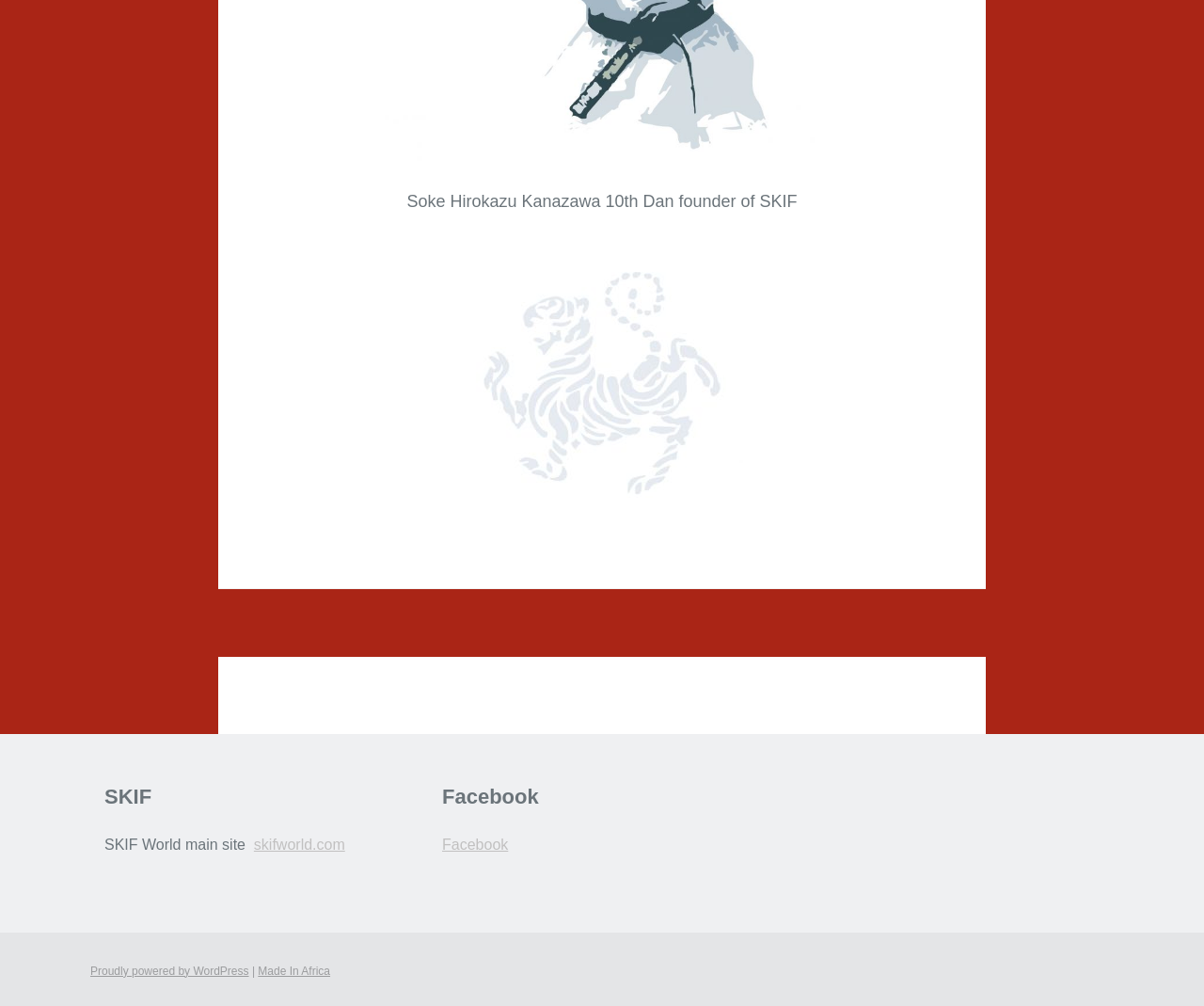Bounding box coordinates are given in the format (top-left x, top-left y, bottom-right x, bottom-right y). All values should be floating point numbers between 0 and 1. Provide the bounding box coordinate for the UI element described as: Made In Africa

[0.214, 0.959, 0.274, 0.972]